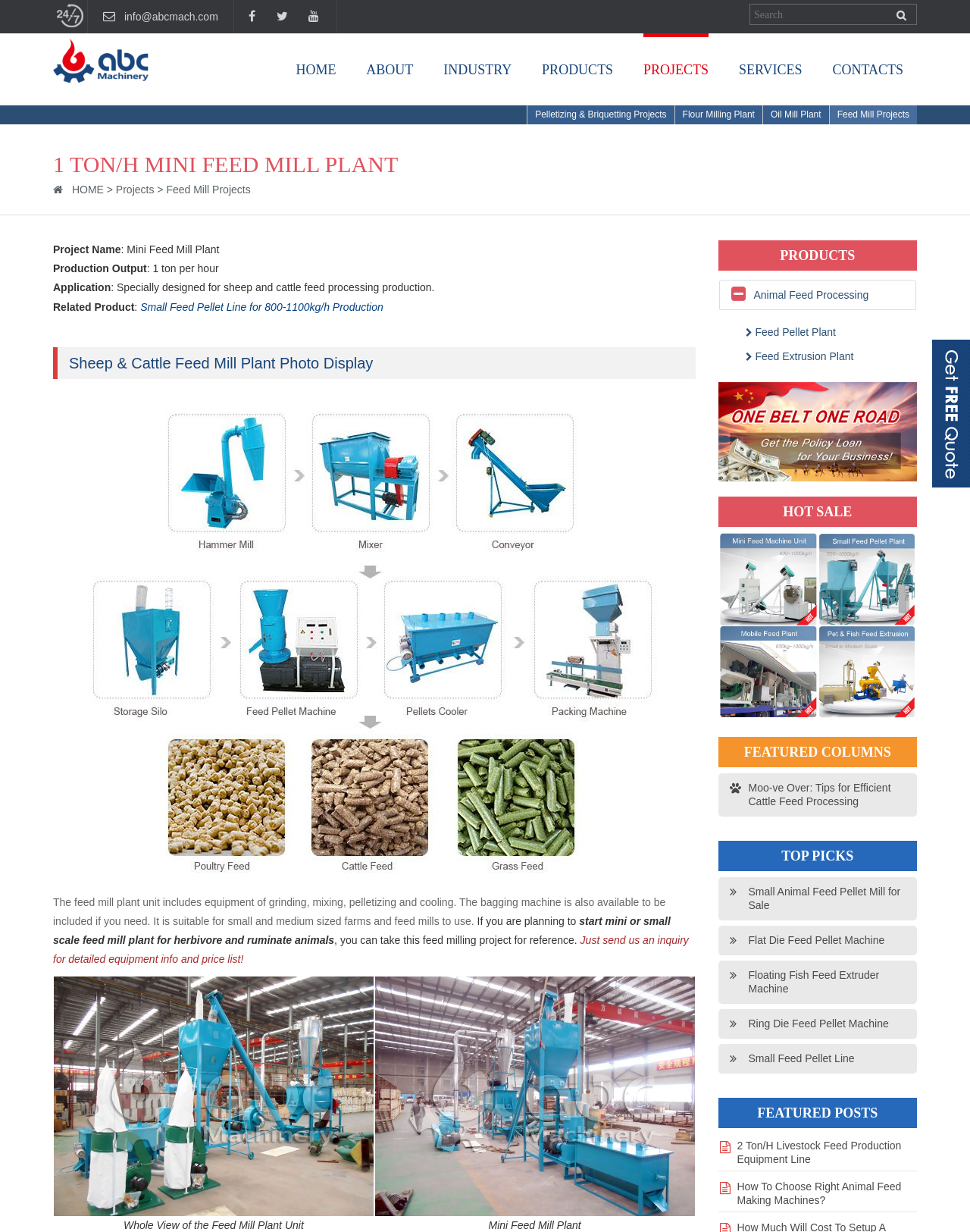Please find the bounding box coordinates of the element that you should click to achieve the following instruction: "Search for something". The coordinates should be presented as four float numbers between 0 and 1: [left, top, right, bottom].

[0.773, 0.004, 0.913, 0.021]